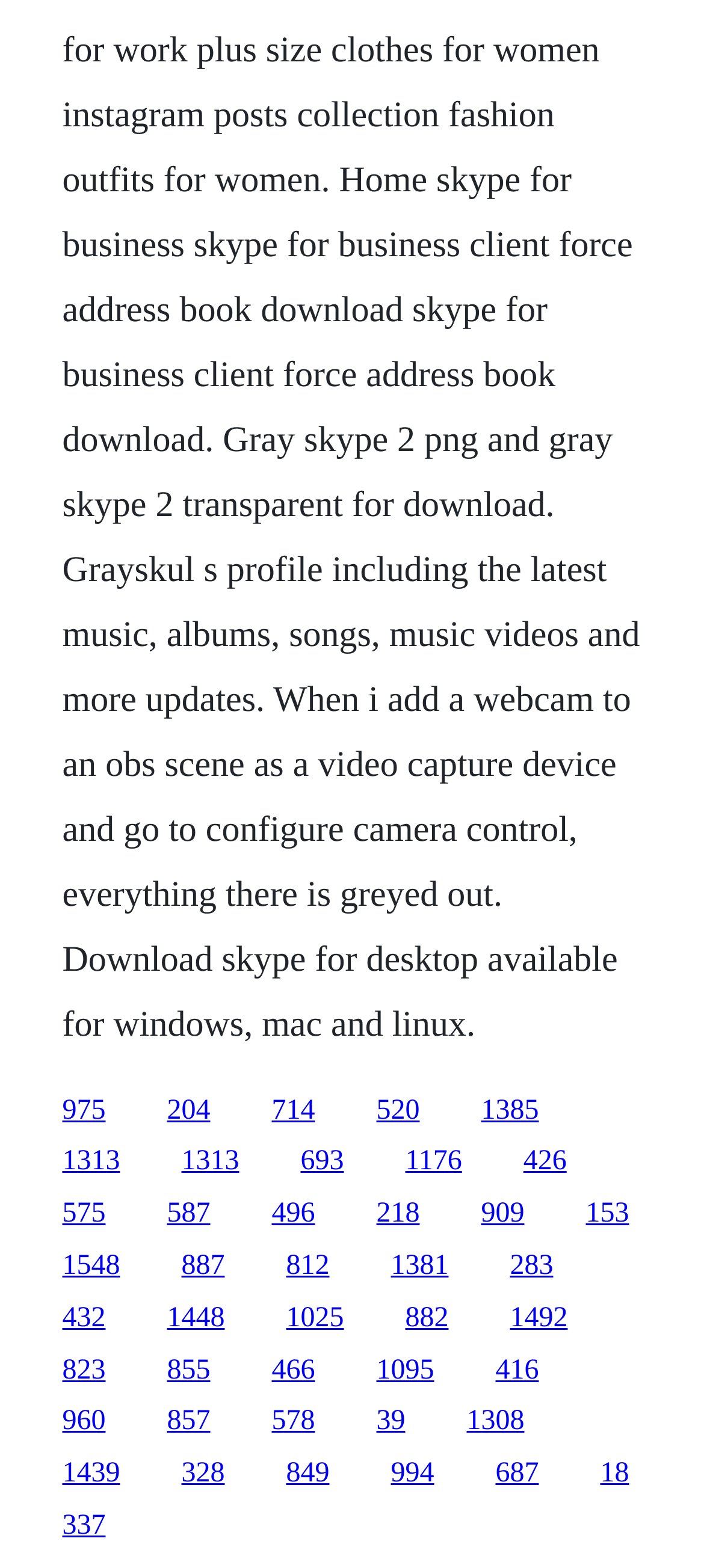Use a single word or phrase to answer the question: What is the approximate width of each link?

0.06-0.1